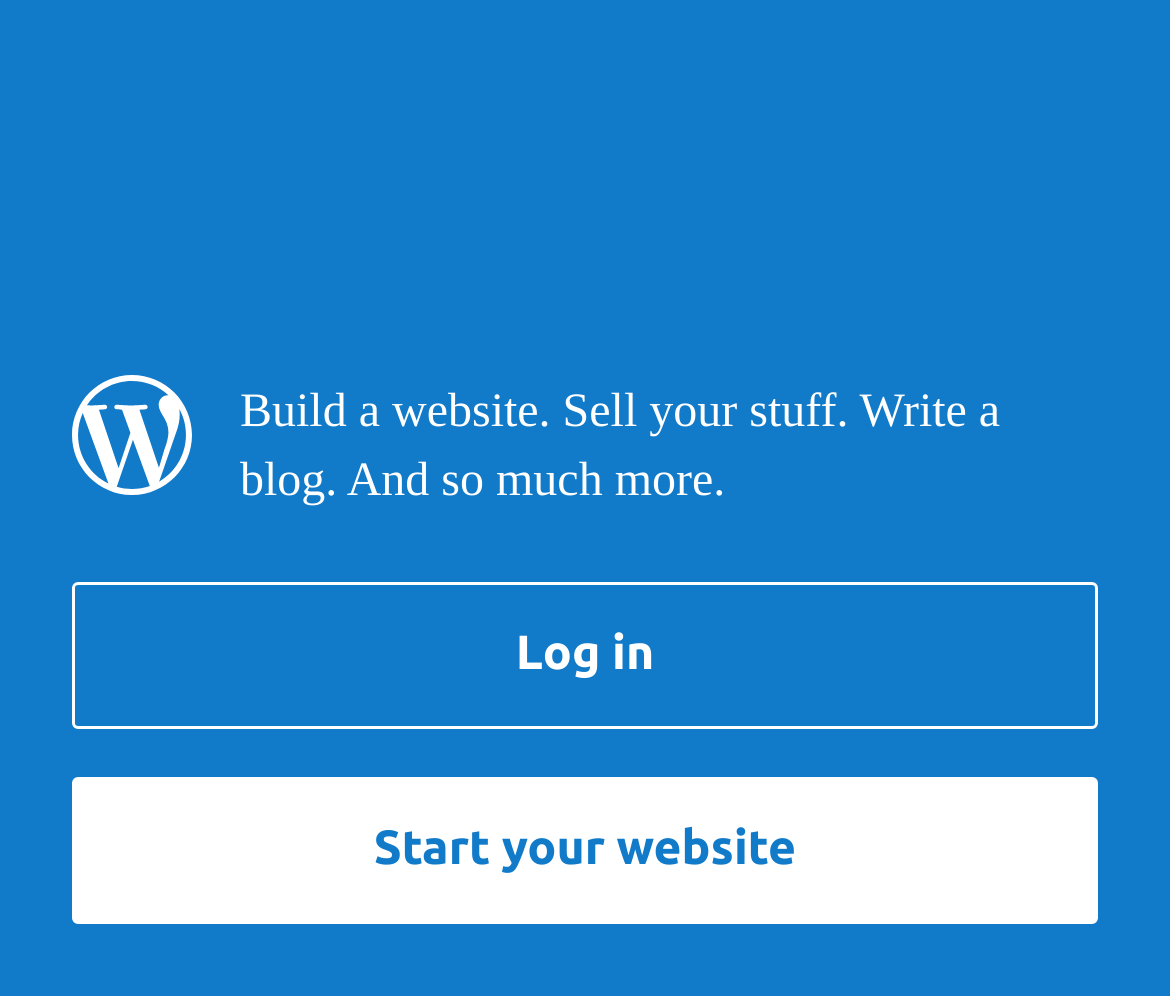Find the bounding box of the UI element described as: "Log in". The bounding box coordinates should be given as four float values between 0 and 1, i.e., [left, top, right, bottom].

[0.062, 0.584, 0.938, 0.732]